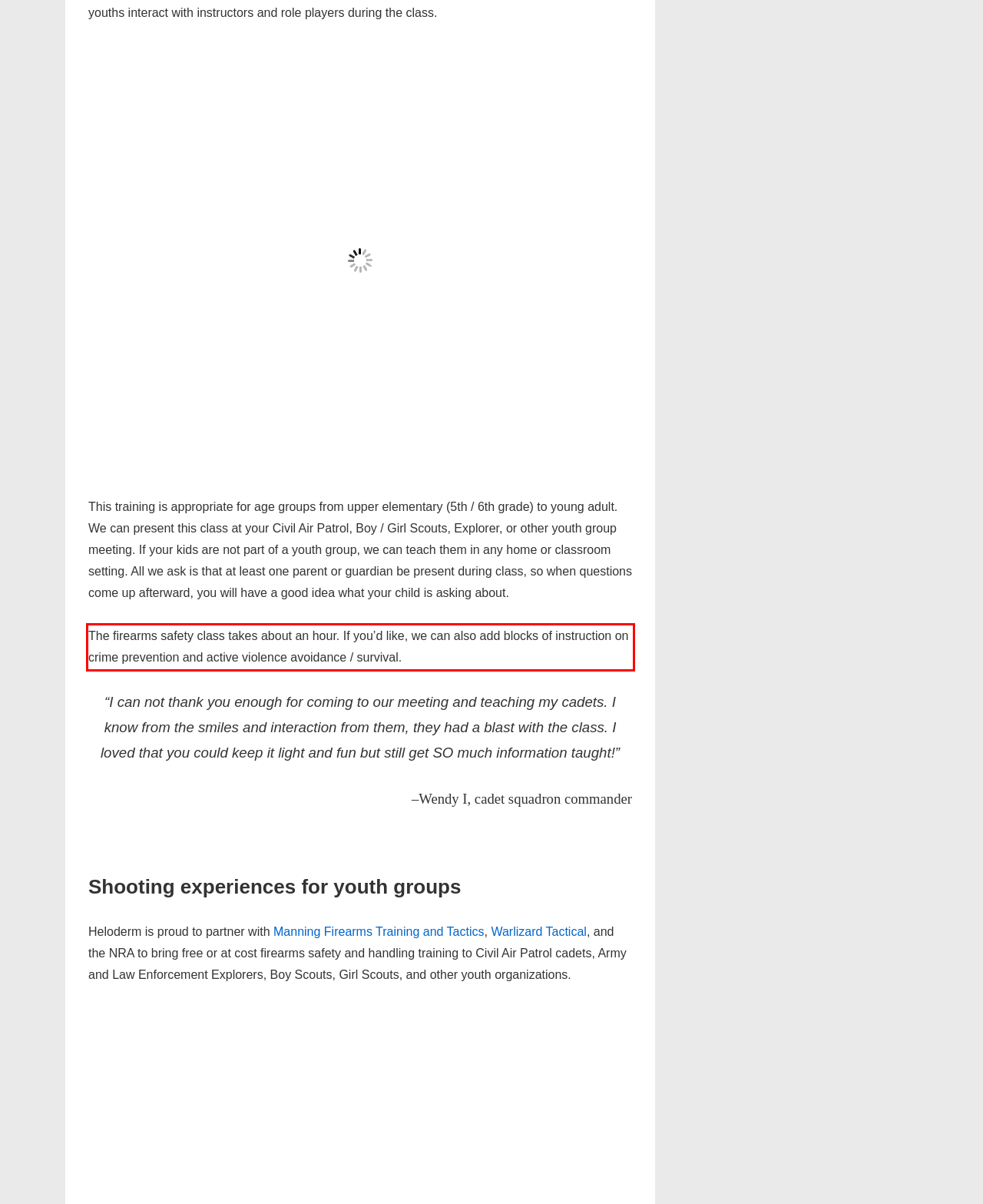Please examine the screenshot of the webpage and read the text present within the red rectangle bounding box.

The firearms safety class takes about an hour. If you’d like, we can also add blocks of instruction on crime prevention and active violence avoidance / survival.